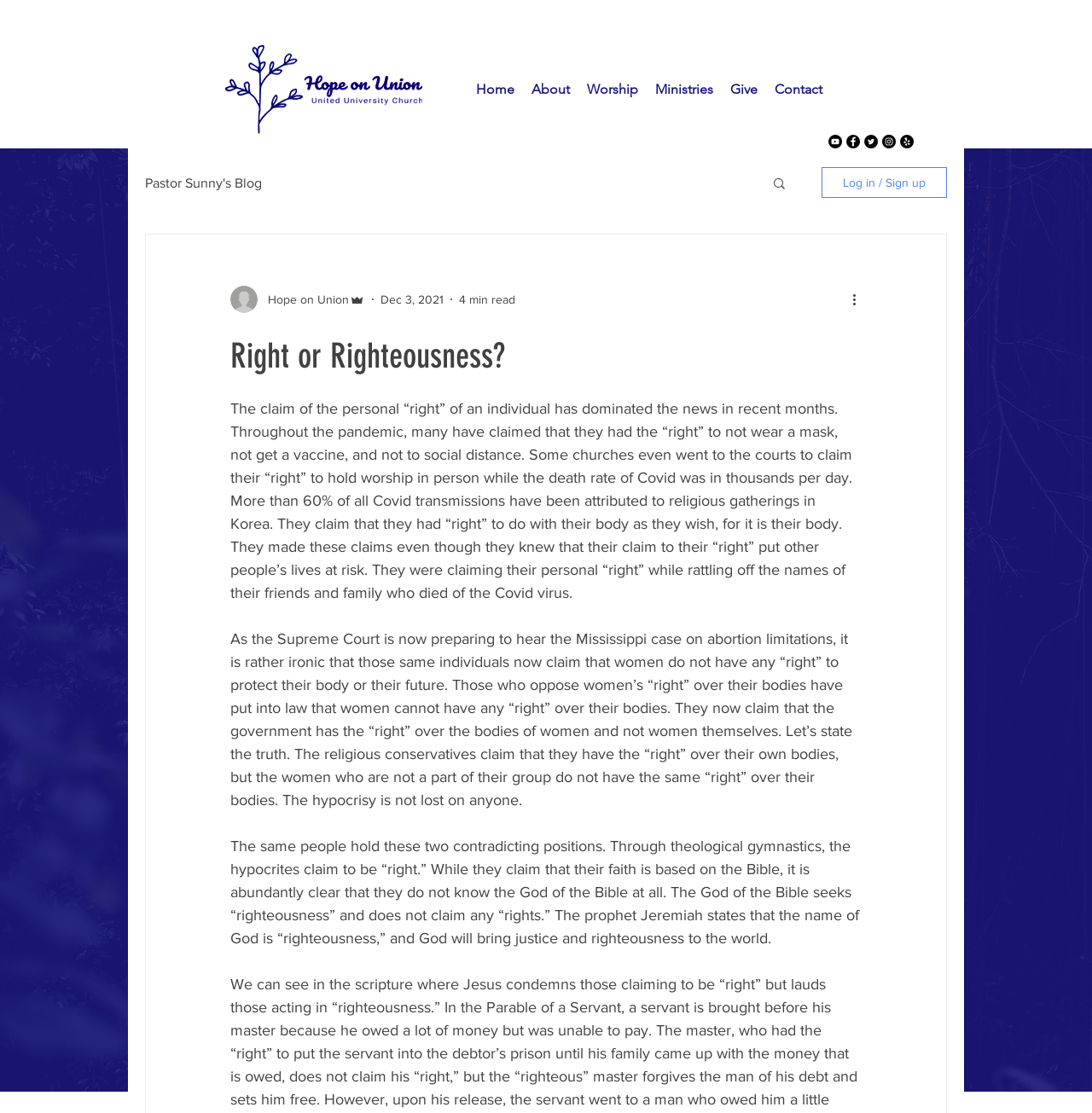Please give the bounding box coordinates of the area that should be clicked to fulfill the following instruction: "Search for something". The coordinates should be in the format of four float numbers from 0 to 1, i.e., [left, top, right, bottom].

[0.706, 0.158, 0.721, 0.174]